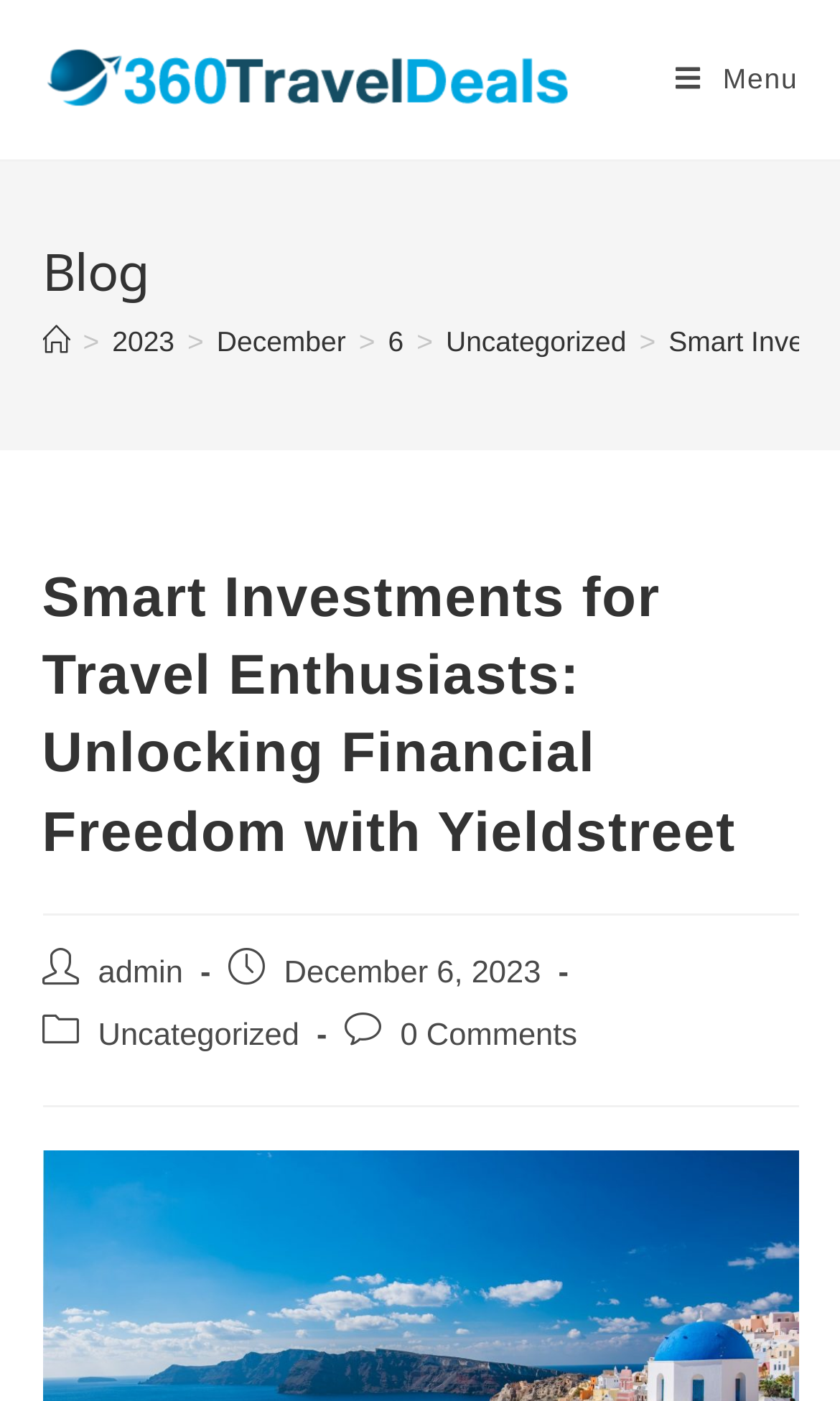Reply to the question with a brief word or phrase: What is the category of the current post?

Uncategorized